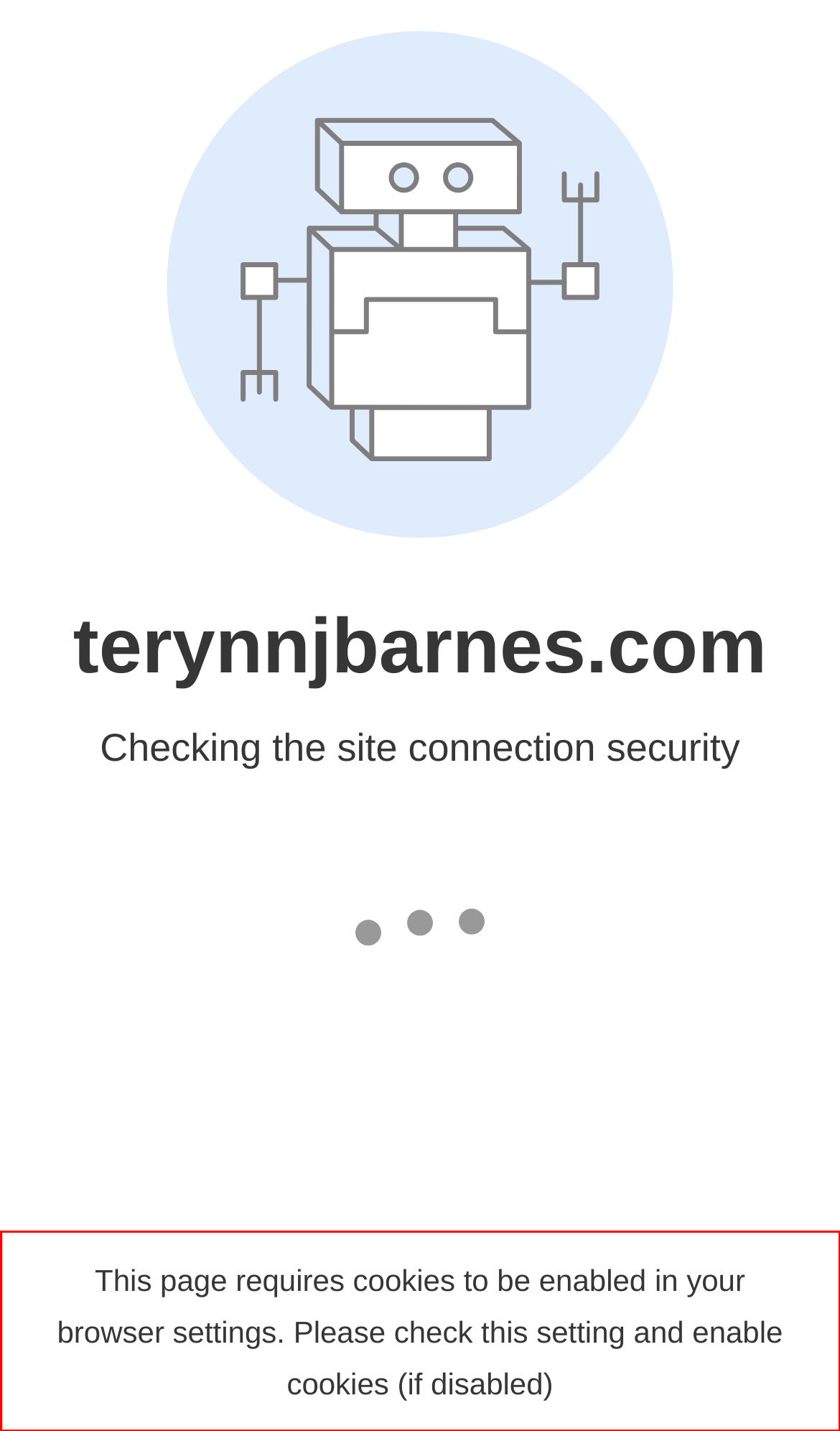Identify the red bounding box in the webpage screenshot and perform OCR to generate the text content enclosed.

This page requires cookies to be enabled in your browser settings. Please check this setting and enable cookies (if disabled)